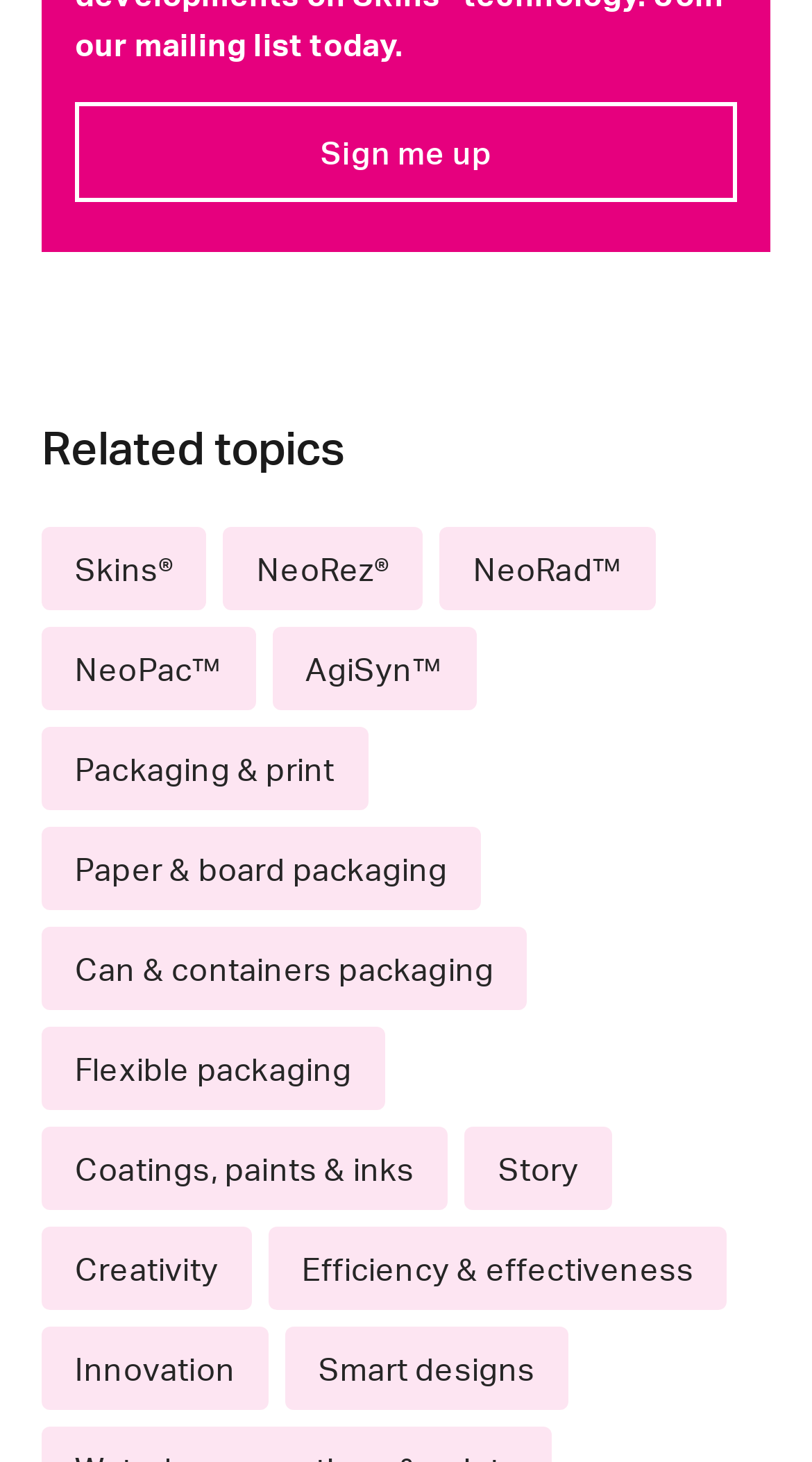Please identify the bounding box coordinates of where to click in order to follow the instruction: "Explore Skins".

[0.051, 0.36, 0.255, 0.417]